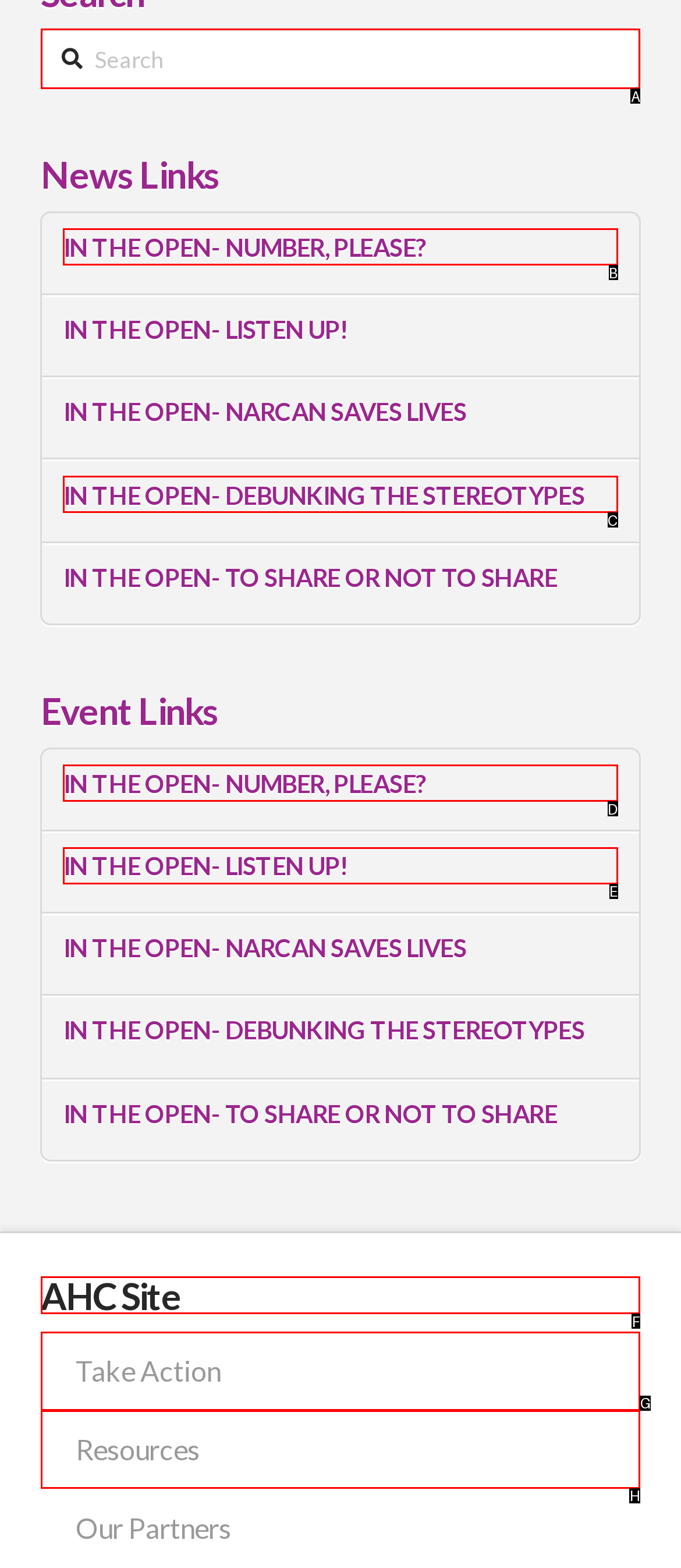Point out the correct UI element to click to carry out this instruction: visit the AHC Site
Answer with the letter of the chosen option from the provided choices directly.

F